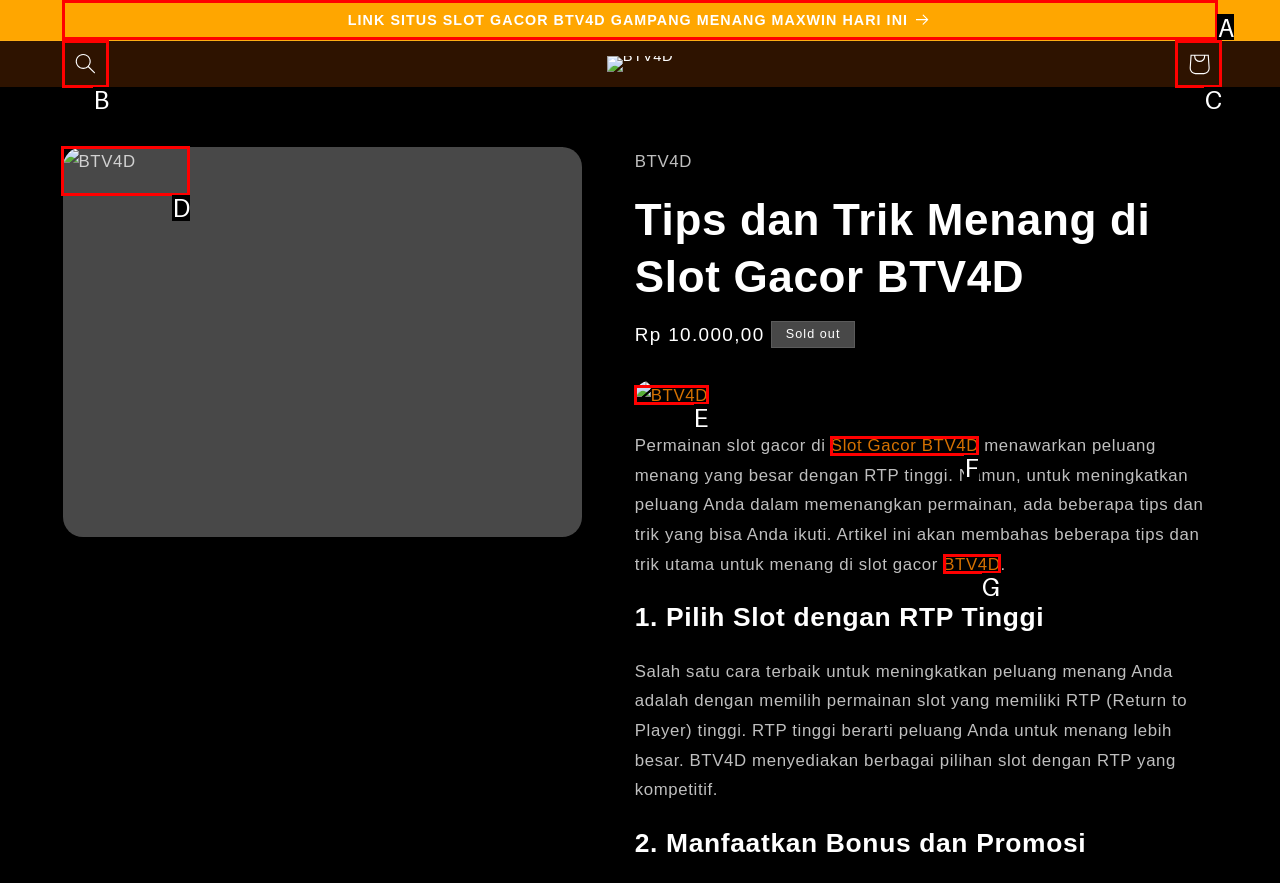From the description: aria-label="Search", select the HTML element that fits best. Reply with the letter of the appropriate option.

B